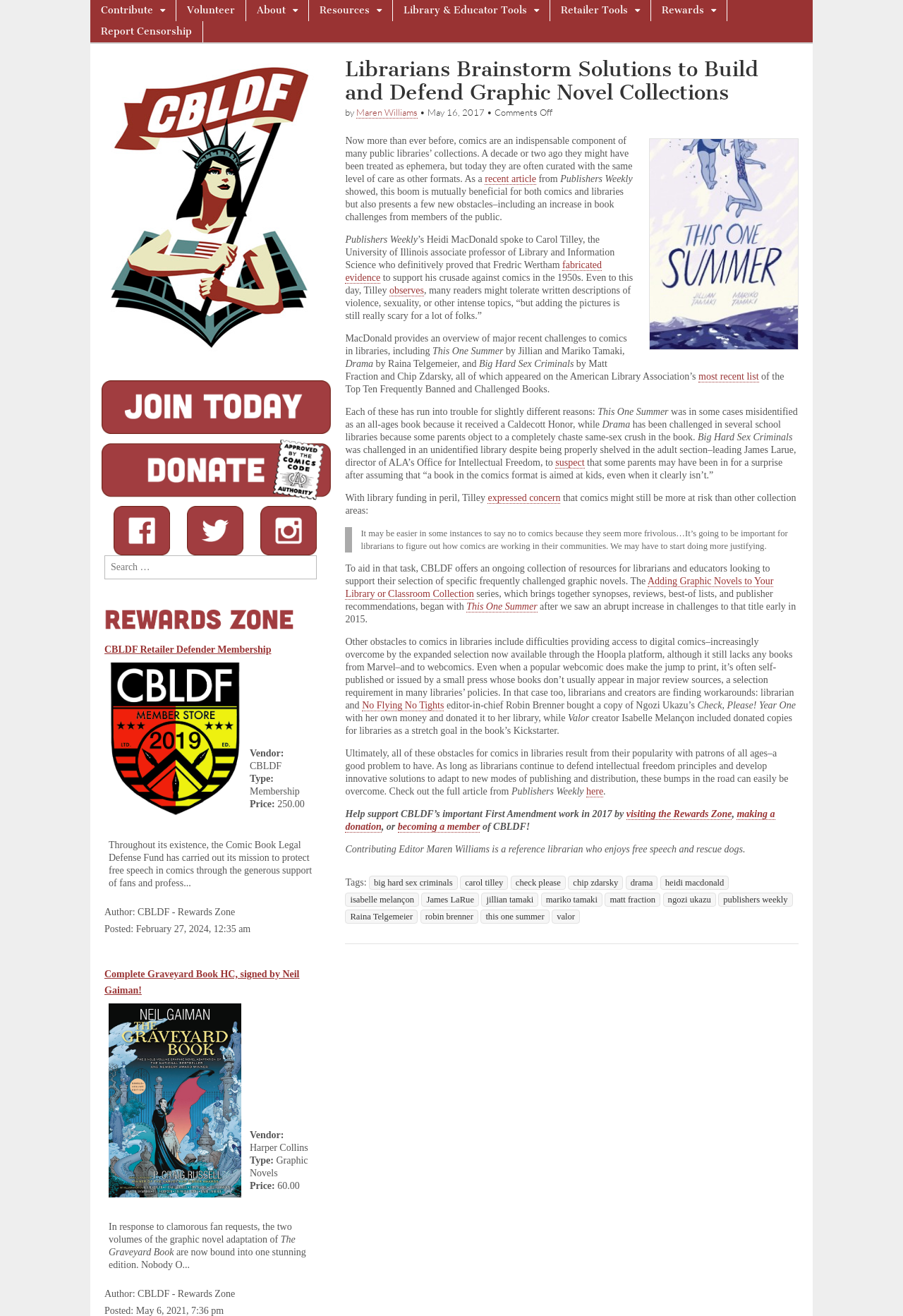Find the bounding box coordinates of the element's region that should be clicked in order to follow the given instruction: "Visit the Comic Book Legal Defense Fund website". The coordinates should consist of four float numbers between 0 and 1, i.e., [left, top, right, bottom].

[0.116, 0.016, 0.272, 0.145]